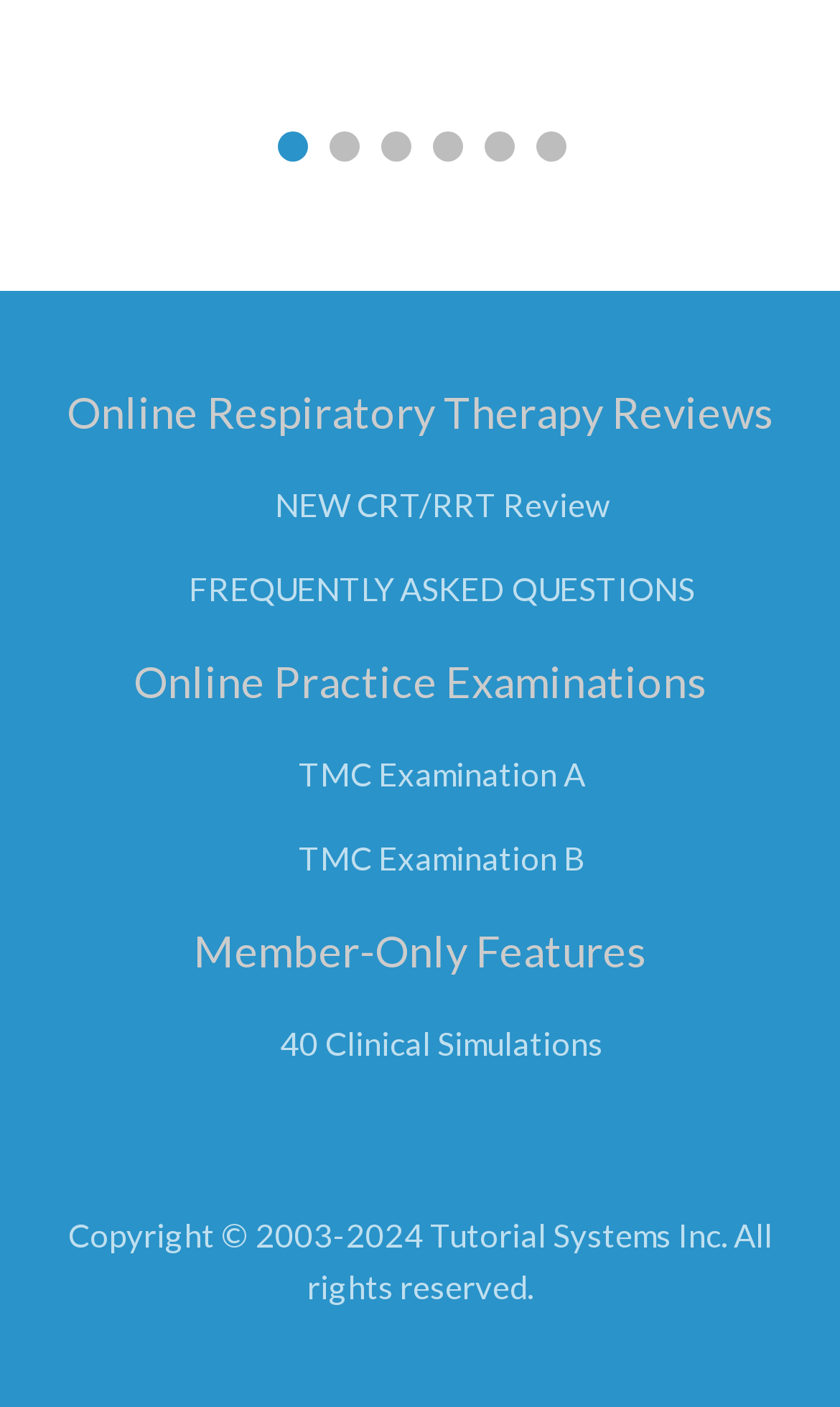Please provide the bounding box coordinate of the region that matches the element description: Member-Only Features. Coordinates should be in the format (top-left x, top-left y, bottom-right x, bottom-right y) and all values should be between 0 and 1.

[0.231, 0.658, 0.769, 0.694]